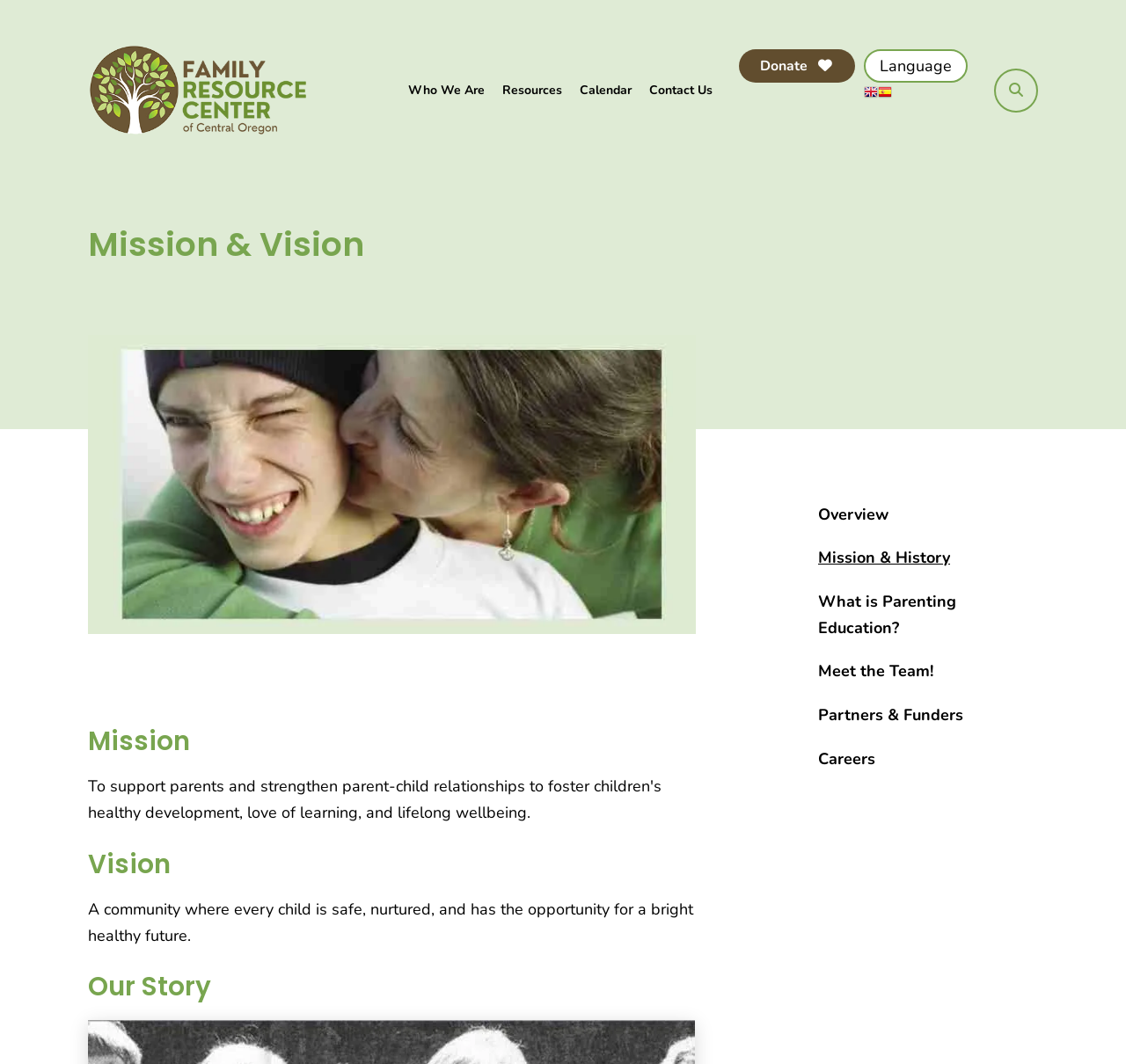Identify the bounding box coordinates for the element you need to click to achieve the following task: "browse Who We Are page". The coordinates must be four float values ranging from 0 to 1, formatted as [left, top, right, bottom].

[0.355, 0.069, 0.438, 0.101]